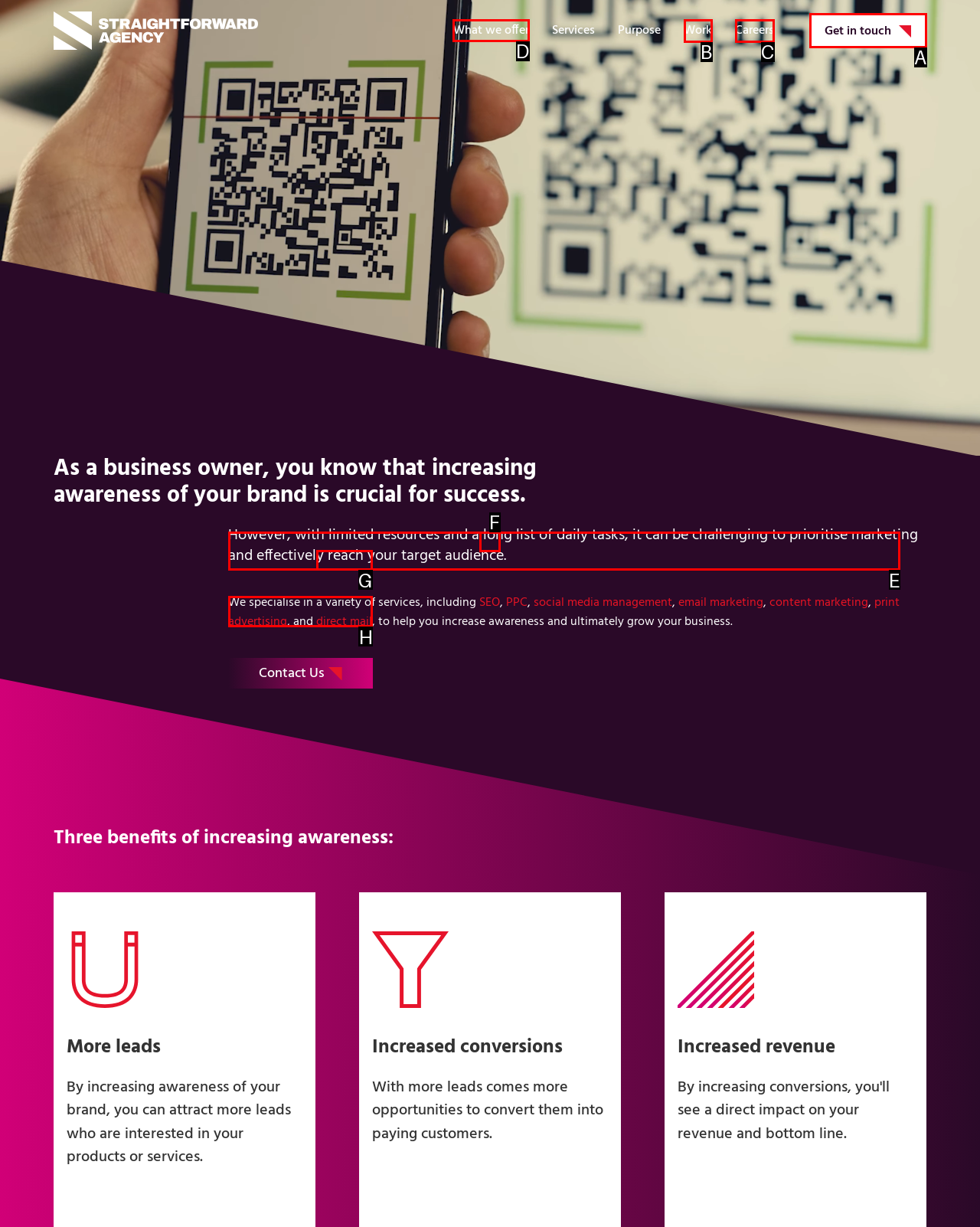Show which HTML element I need to click to perform this task: Click on What we offer Answer with the letter of the correct choice.

D